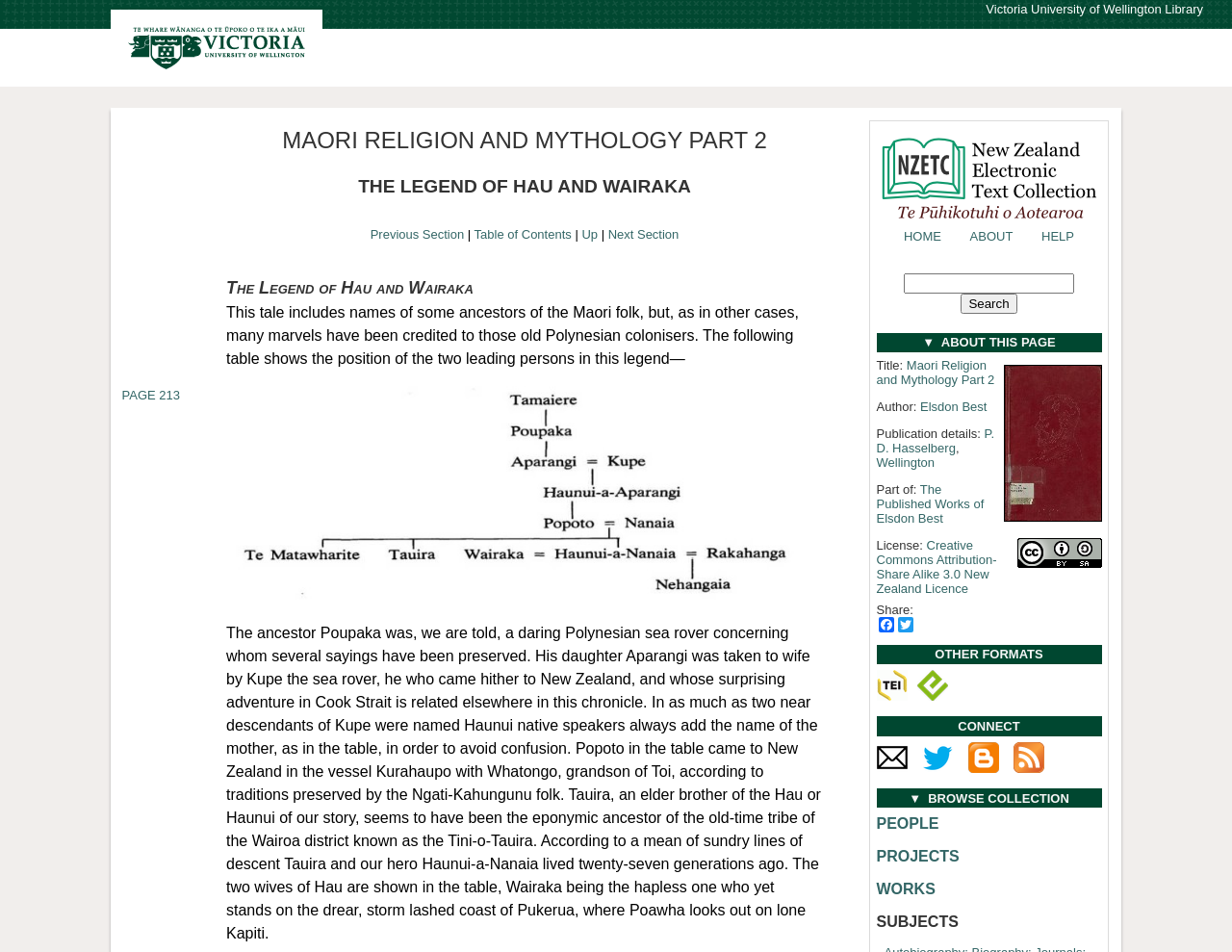Please specify the bounding box coordinates of the clickable region necessary for completing the following instruction: "Search for something". The coordinates must consist of four float numbers between 0 and 1, i.e., [left, top, right, bottom].

[0.78, 0.308, 0.825, 0.33]